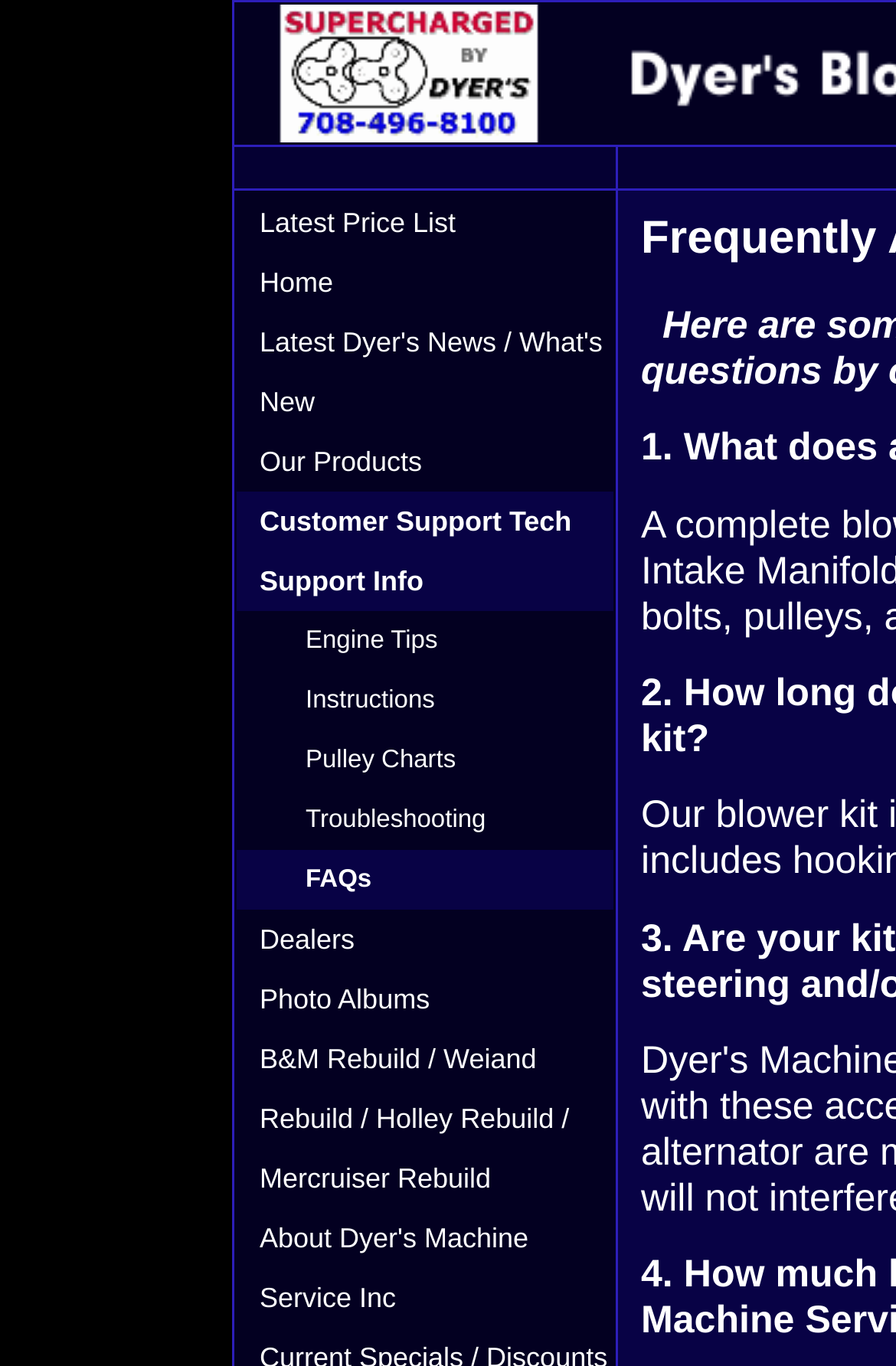What type of content is available in the 'Photo Albums' section?
Please answer the question with as much detail as possible using the screenshot.

Based on the link text 'Photo Albums', it is likely that this section contains a collection of images, possibly showcasing the company's products, events, or customer experiences.